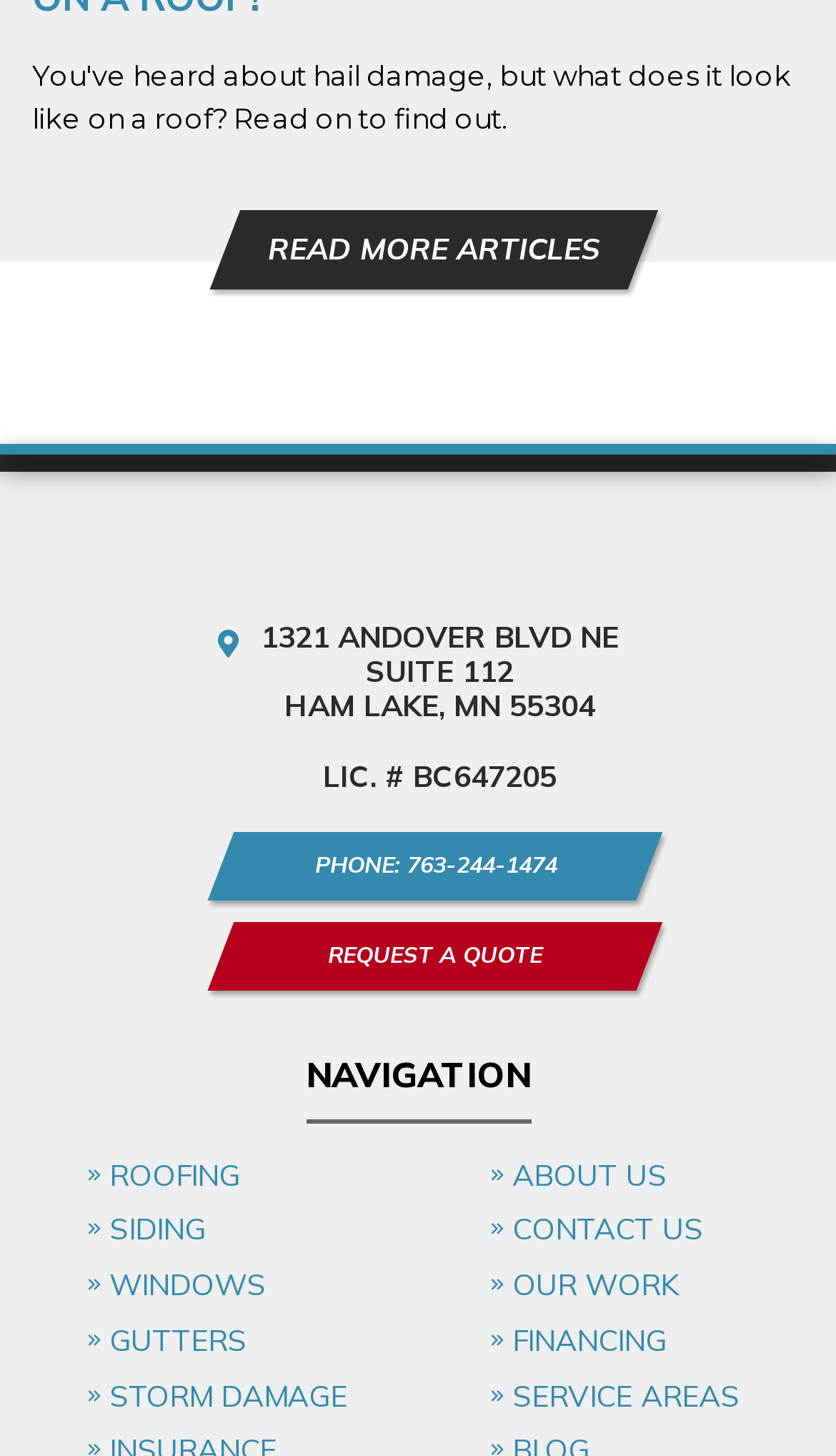What services does the company offer?
Based on the image, answer the question in a detailed manner.

I found the services by looking at the links with icons under the 'NAVIGATION' heading, which include ROOFING, SIDING, WINDOWS, GUTTERS, and STORM DAMAGE.